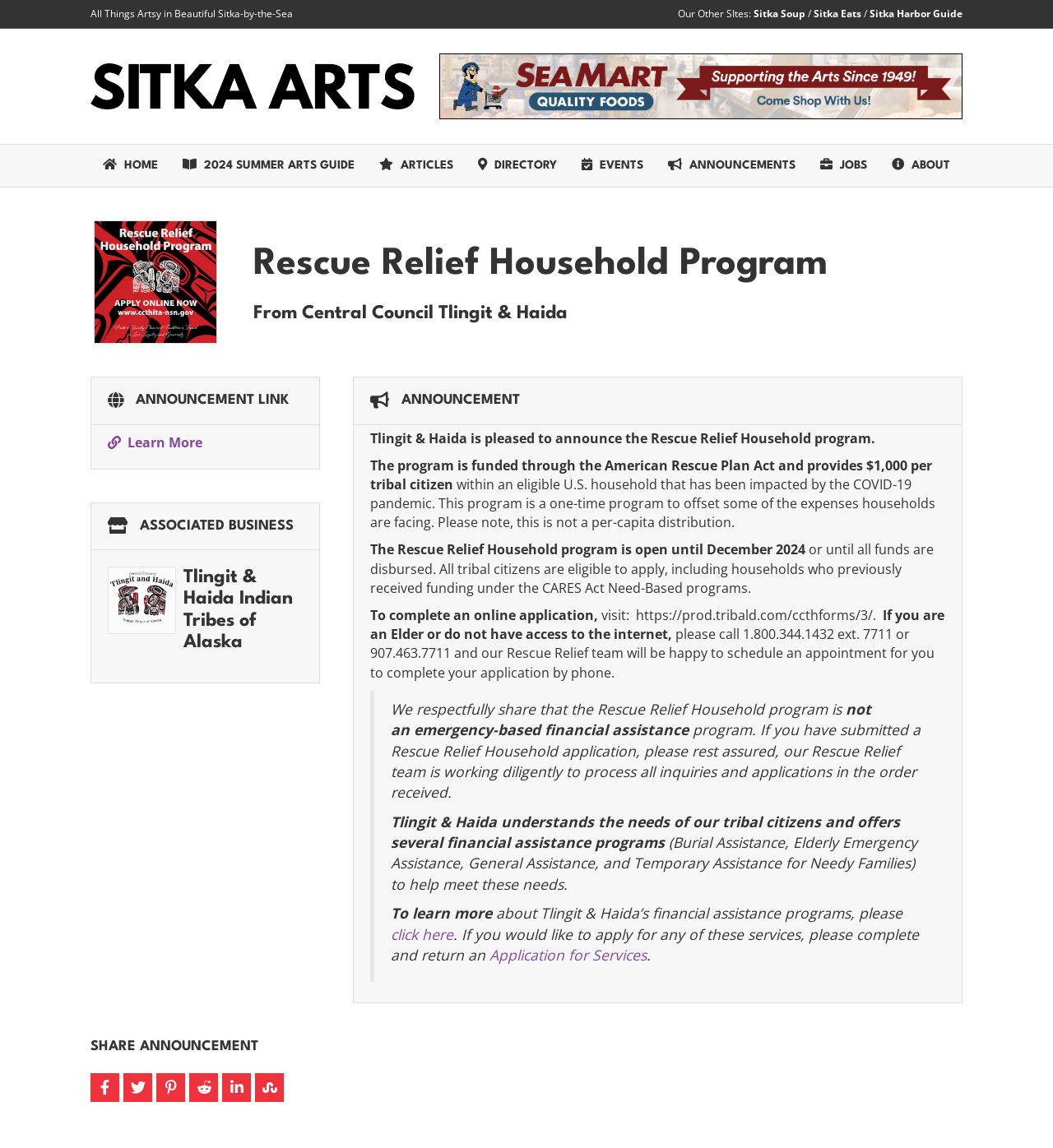Respond with a single word or short phrase to the following question: 
How can Elders or those without internet access apply for the program?

Call 1.800.344.1432 ext. 7711 or 907.463.7711